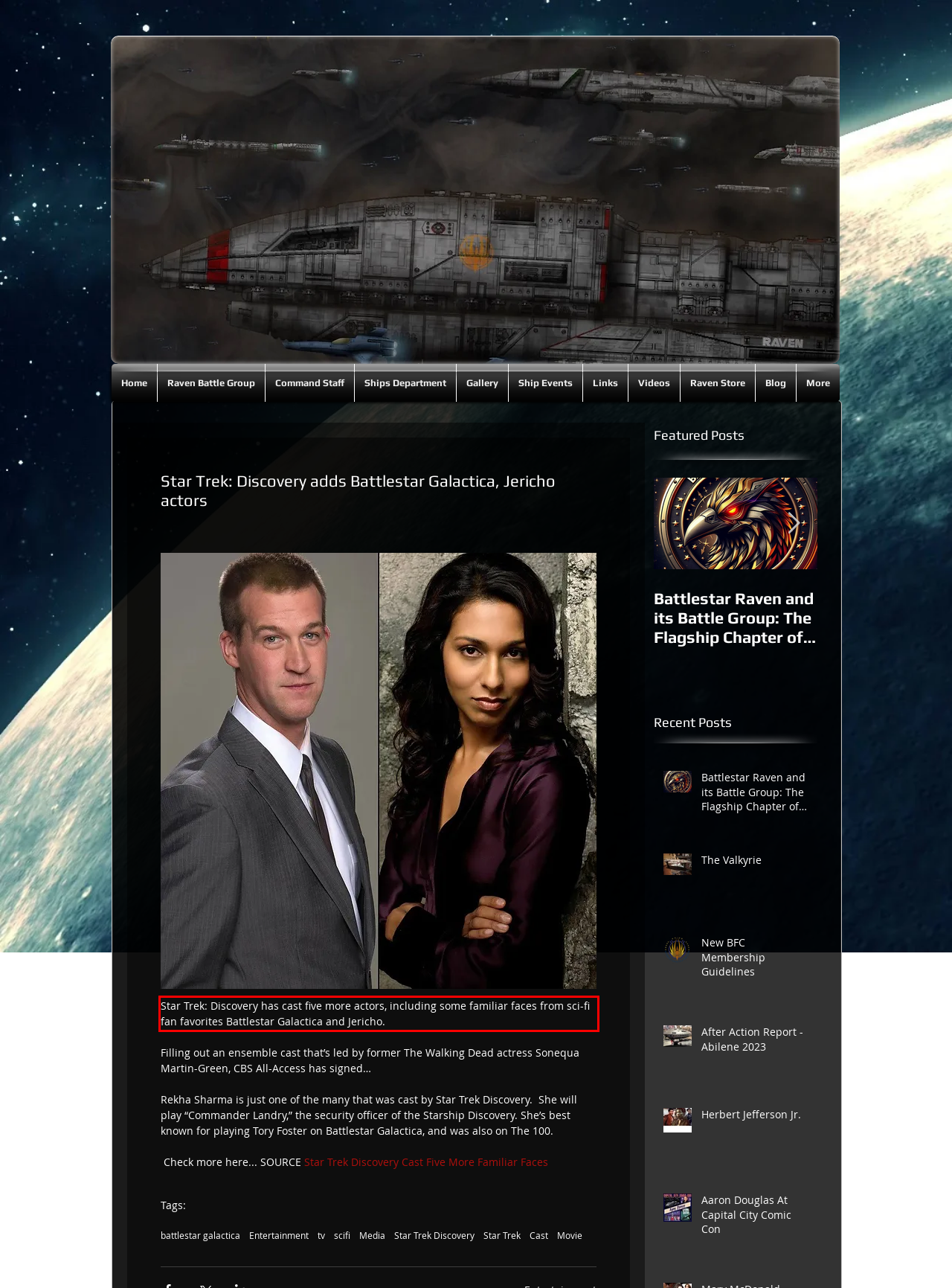You are provided with a screenshot of a webpage featuring a red rectangle bounding box. Extract the text content within this red bounding box using OCR.

Star Trek: Discovery has cast five more actors, including some familiar faces from sci-fi fan favorites Battlestar Galactica and Jericho.